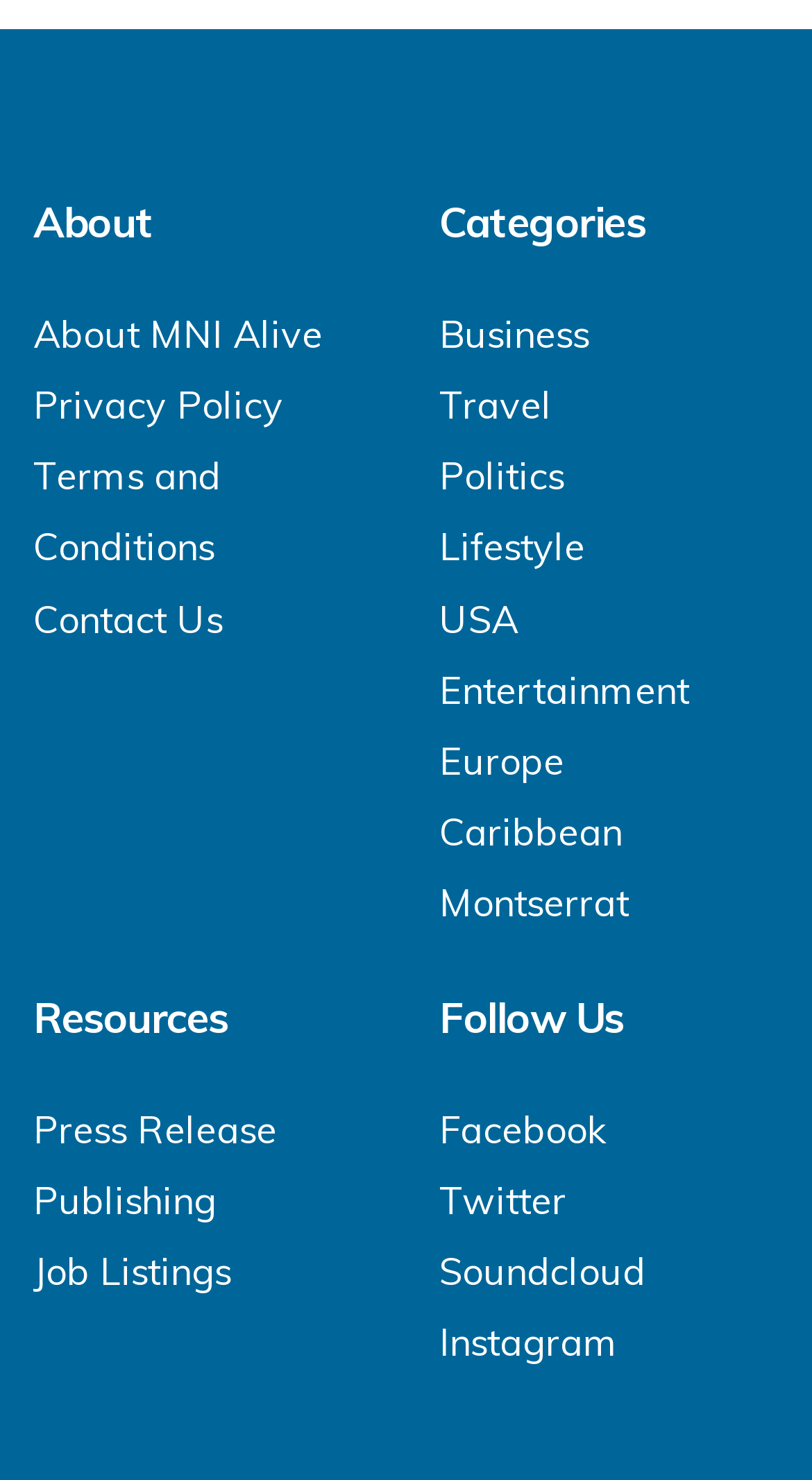Can you show the bounding box coordinates of the region to click on to complete the task described in the instruction: "Read Press Release Publishing resource"?

[0.041, 0.747, 0.341, 0.827]